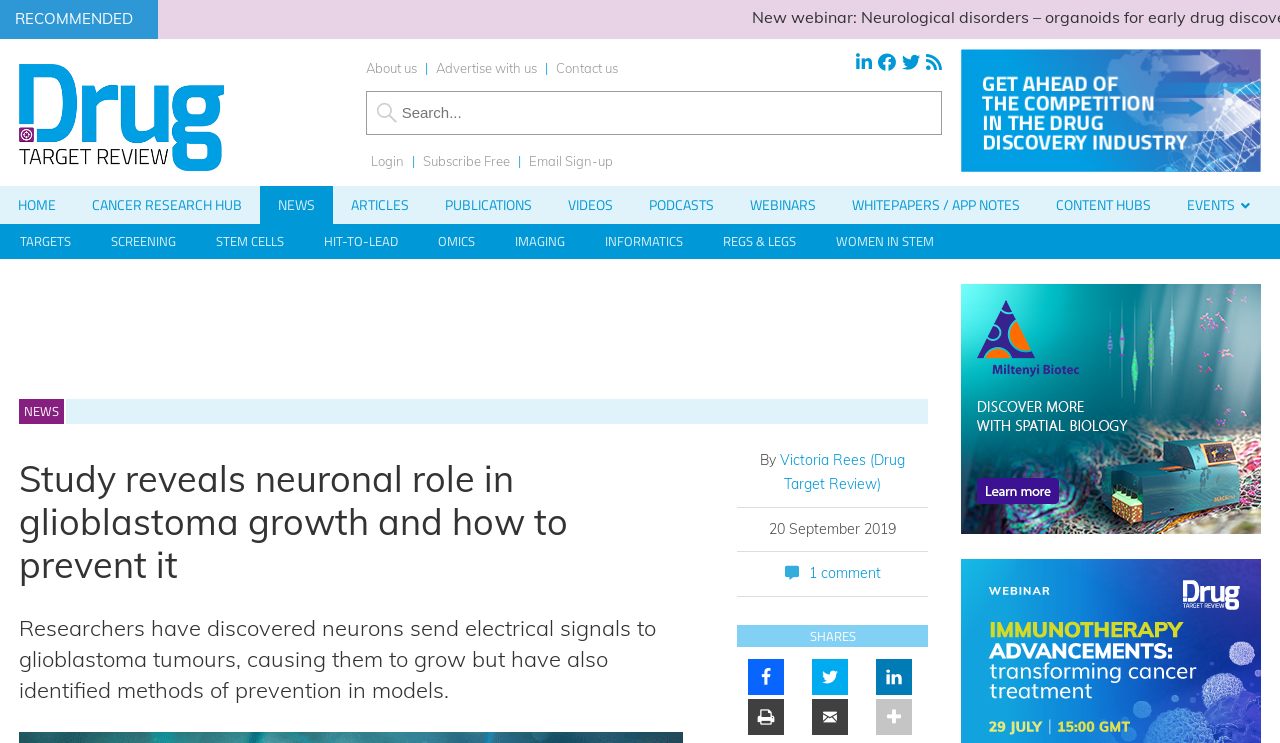Given the element description: "Podcasts", predict the bounding box coordinates of the UI element it refers to, using four float numbers between 0 and 1, i.e., [left, top, right, bottom].

[0.43, 0.25, 0.493, 0.302]